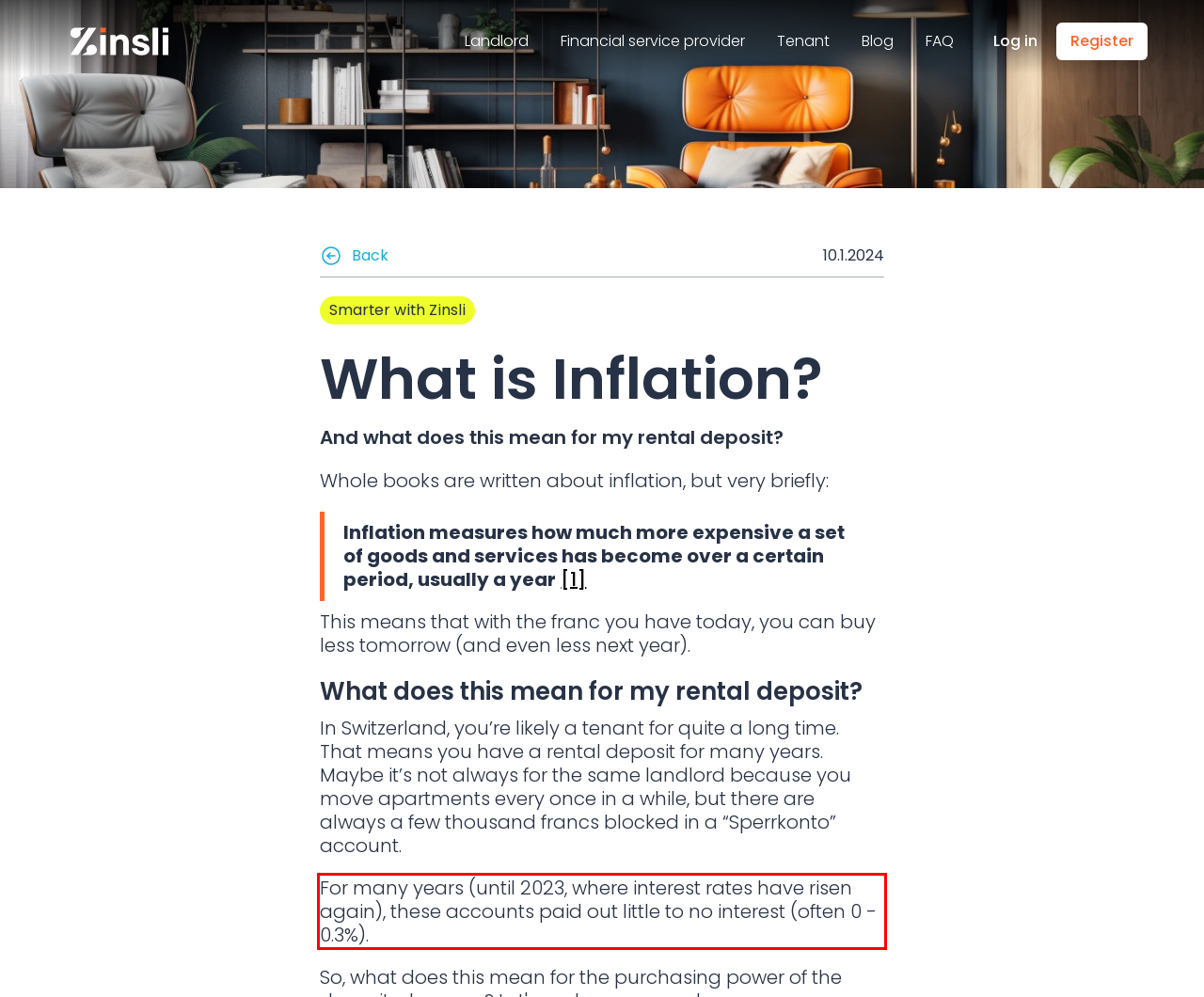You are given a screenshot with a red rectangle. Identify and extract the text within this red bounding box using OCR.

For many years (until 2023, where interest rates have risen again), these accounts paid out little to no interest (often 0 - 0.3%).